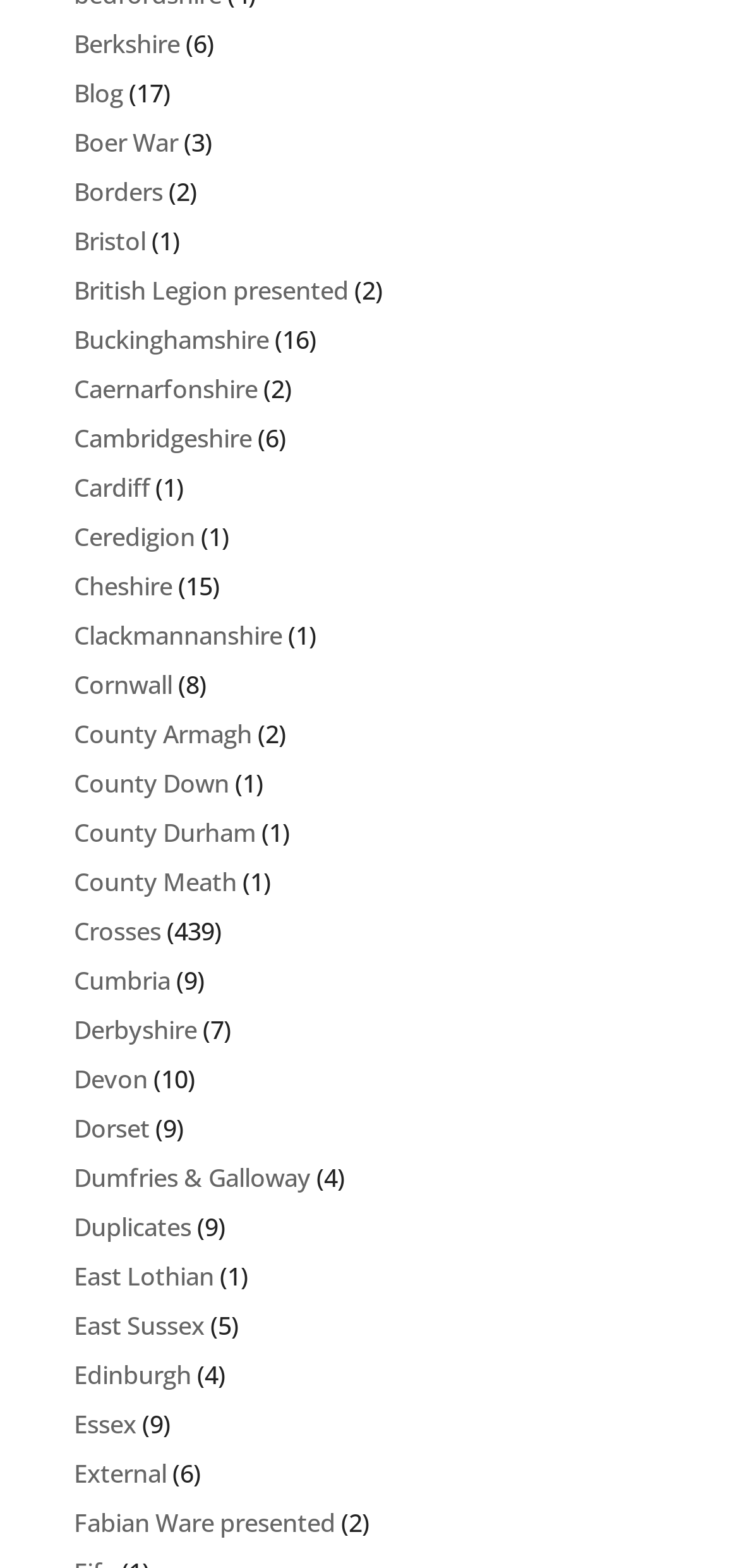Calculate the bounding box coordinates for the UI element based on the following description: "East Lothian". Ensure the coordinates are four float numbers between 0 and 1, i.e., [left, top, right, bottom].

[0.1, 0.803, 0.29, 0.825]